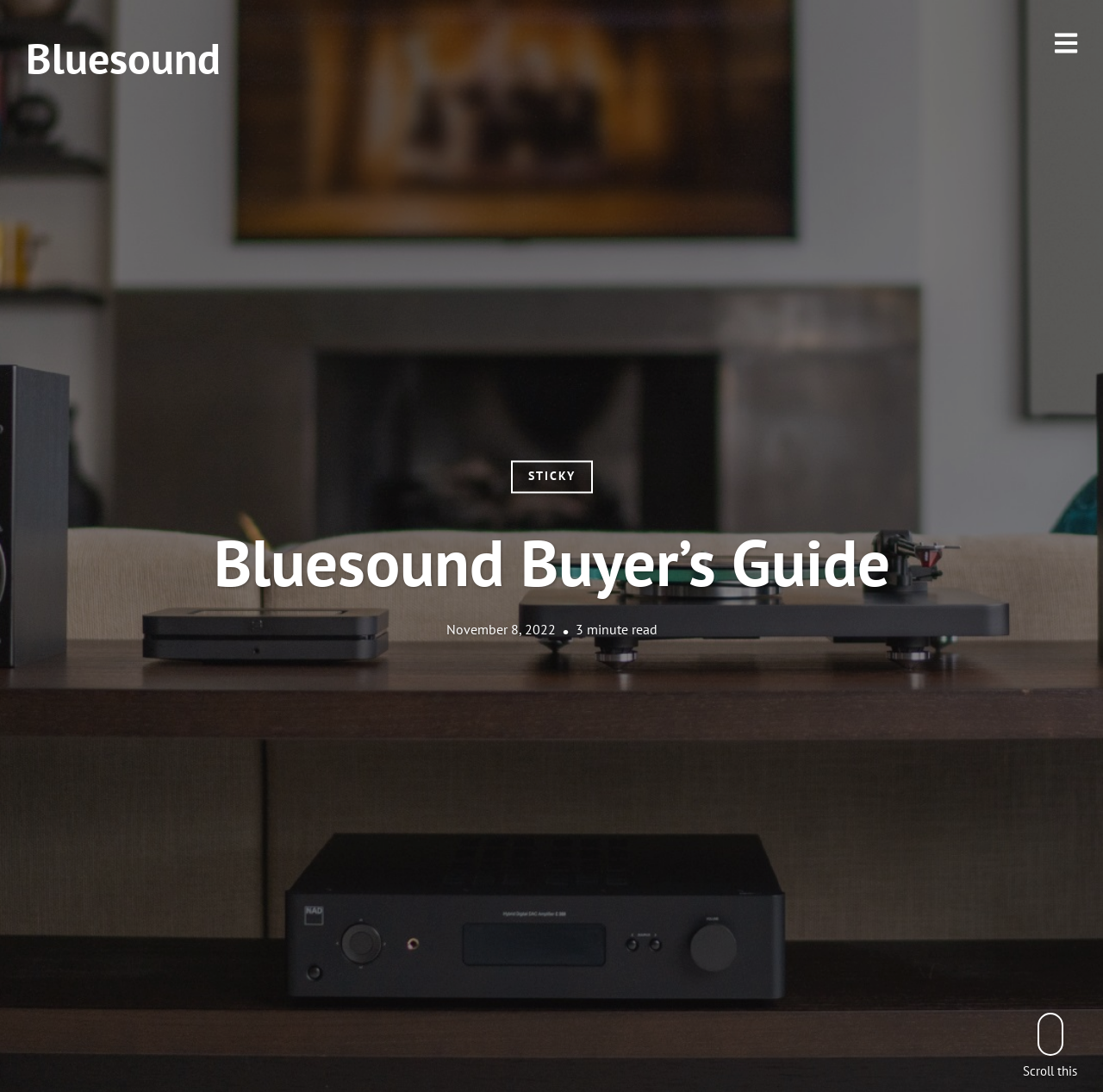Provide the bounding box coordinates, formatted as (top-left x, top-left y, bottom-right x, bottom-right y), with all values being floating point numbers between 0 and 1. Identify the bounding box of the UI element that matches the description: Scroll this

[0.927, 0.927, 0.977, 0.987]